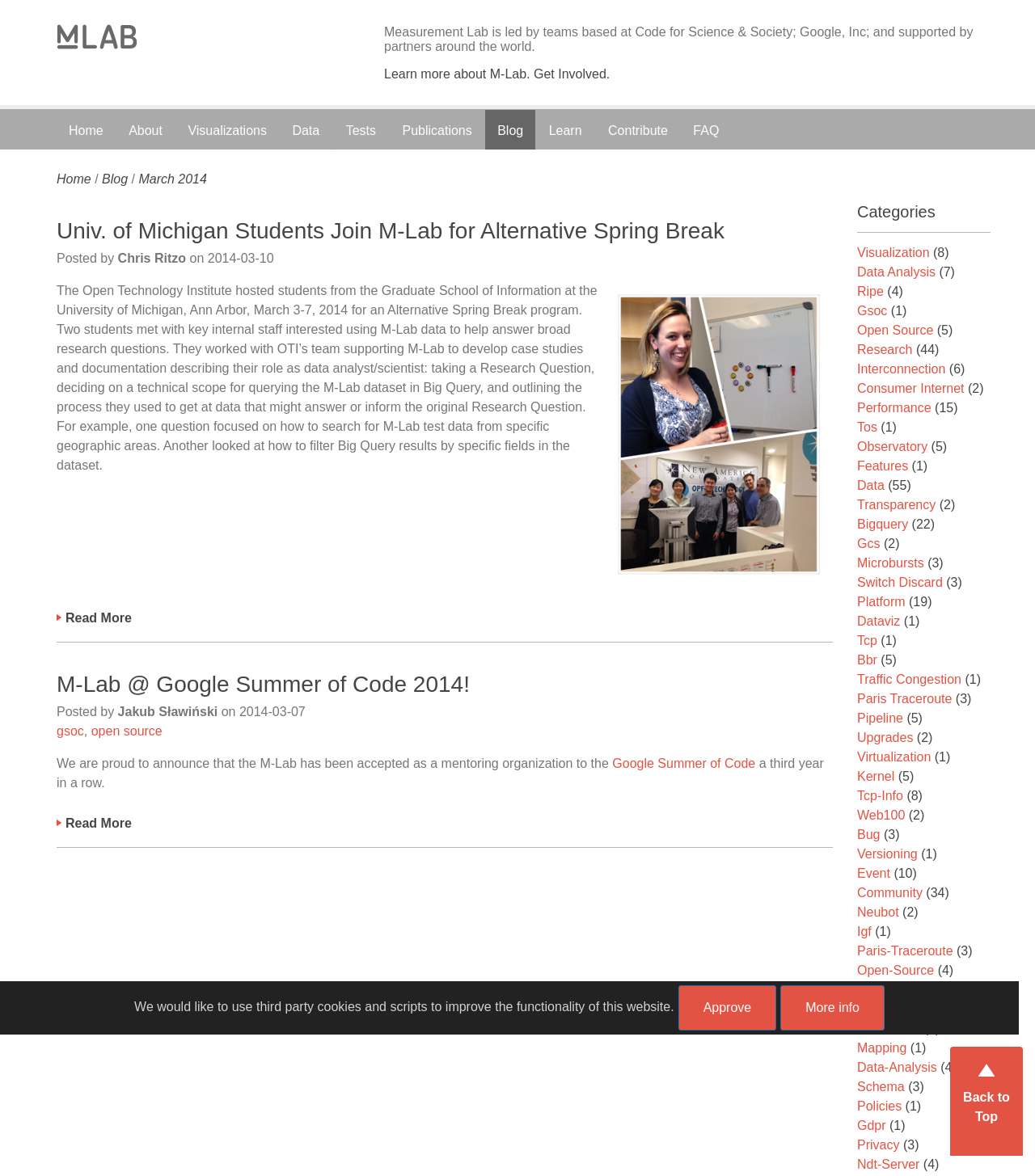Provide a brief response using a word or short phrase to this question:
What is the name of the program mentioned in the second article?

Google Summer of Code